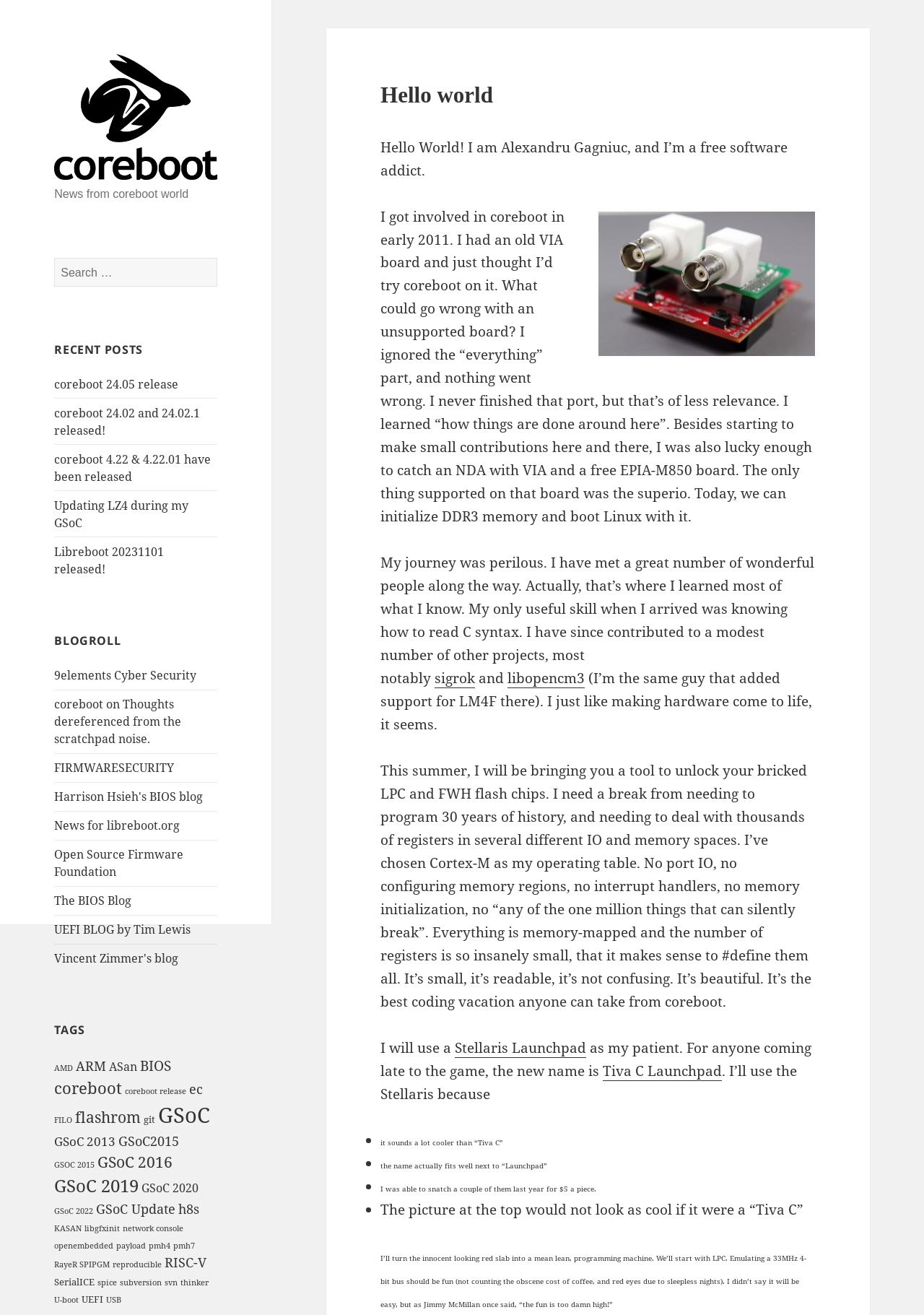Find the bounding box coordinates of the clickable element required to execute the following instruction: "Read recent posts". Provide the coordinates as four float numbers between 0 and 1, i.e., [left, top, right, bottom].

[0.059, 0.285, 0.235, 0.439]